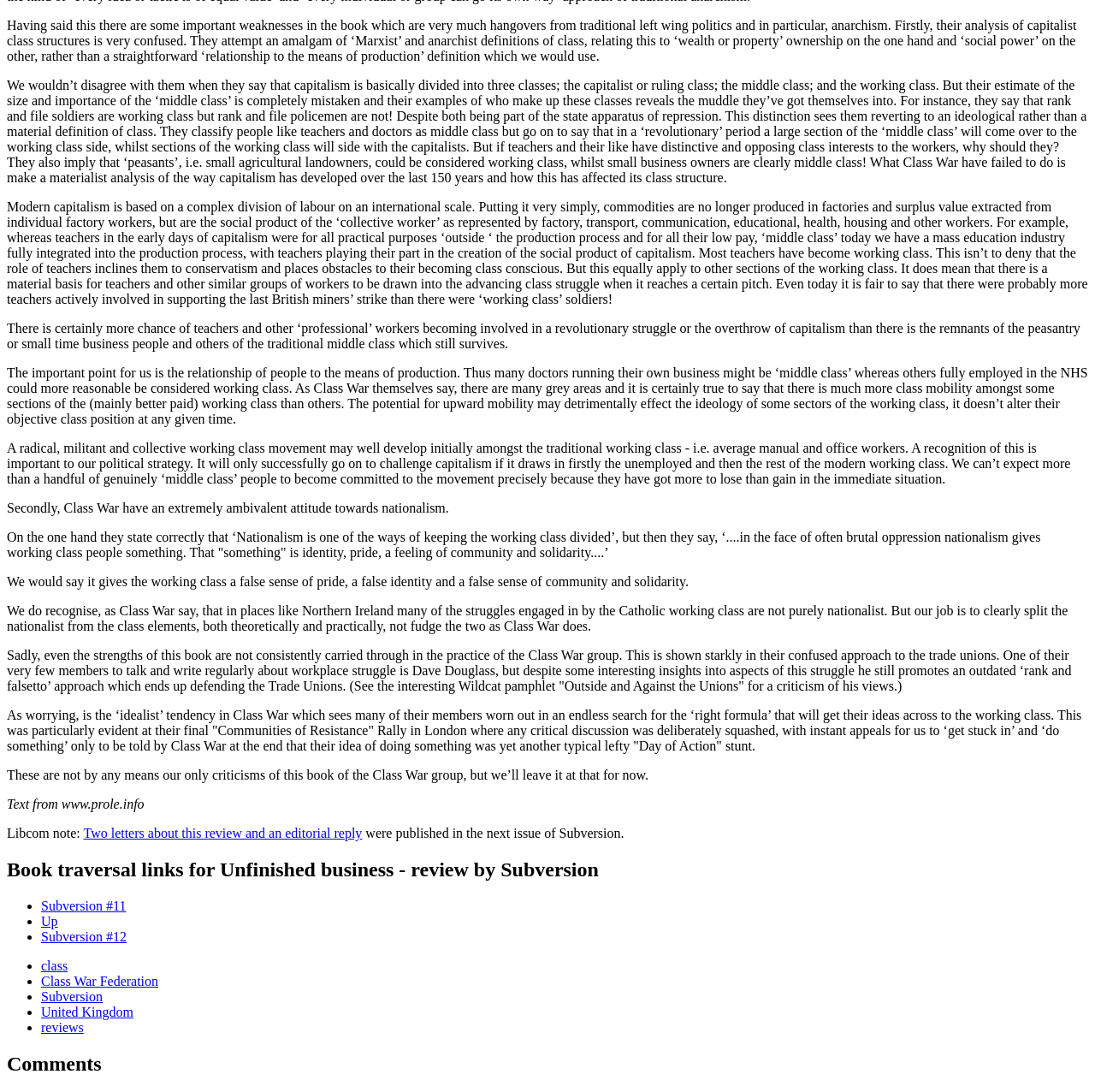Determine the coordinates of the bounding box that should be clicked to complete the instruction: "Go to the United Kingdom page". The coordinates should be represented by four float numbers between 0 and 1: [left, top, right, bottom].

[0.038, 0.92, 0.122, 0.933]